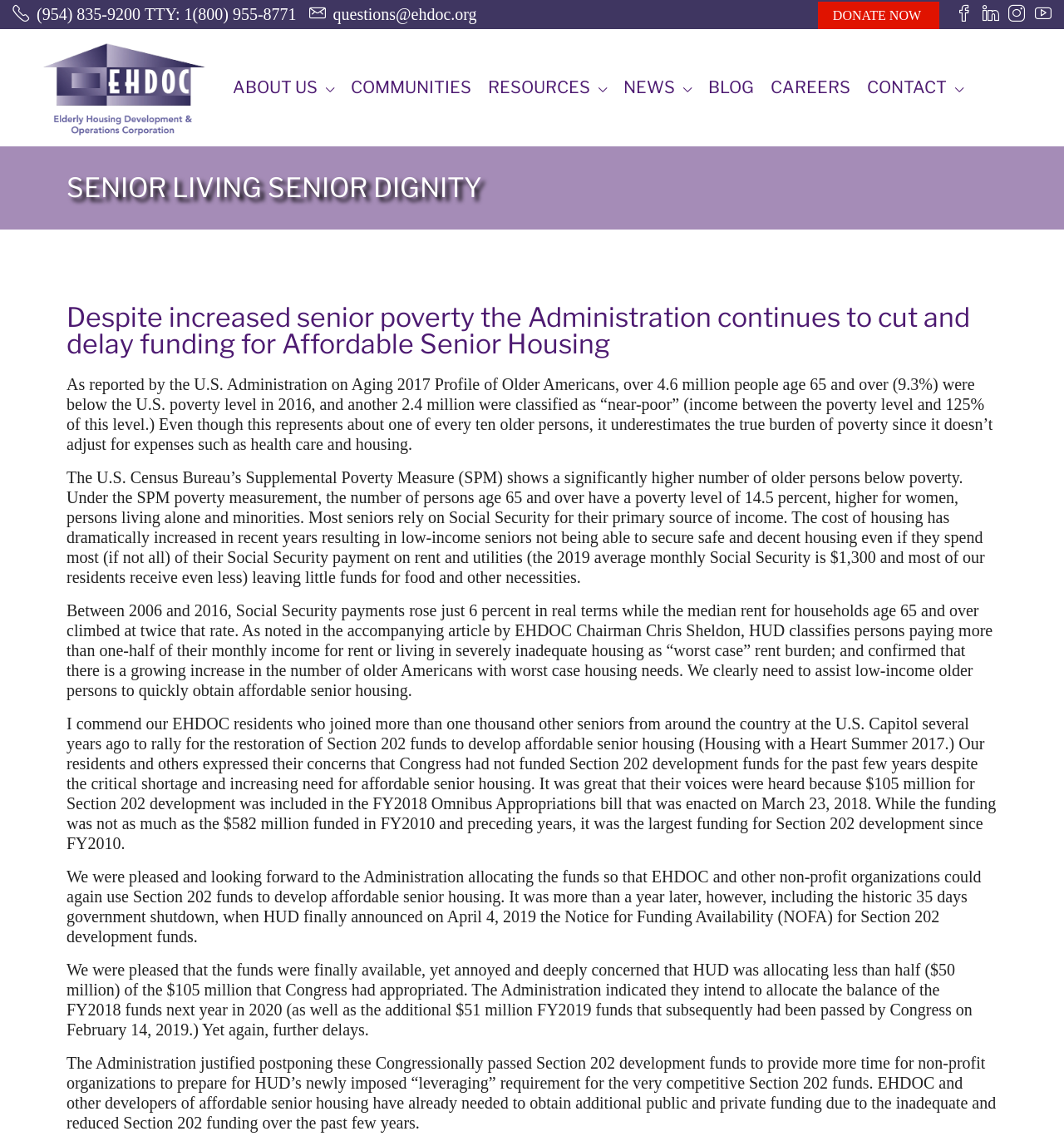Determine the bounding box coordinates for the element that should be clicked to follow this instruction: "Visit the ABOUT US page". The coordinates should be given as four float numbers between 0 and 1, in the format [left, top, right, bottom].

[0.211, 0.026, 0.322, 0.13]